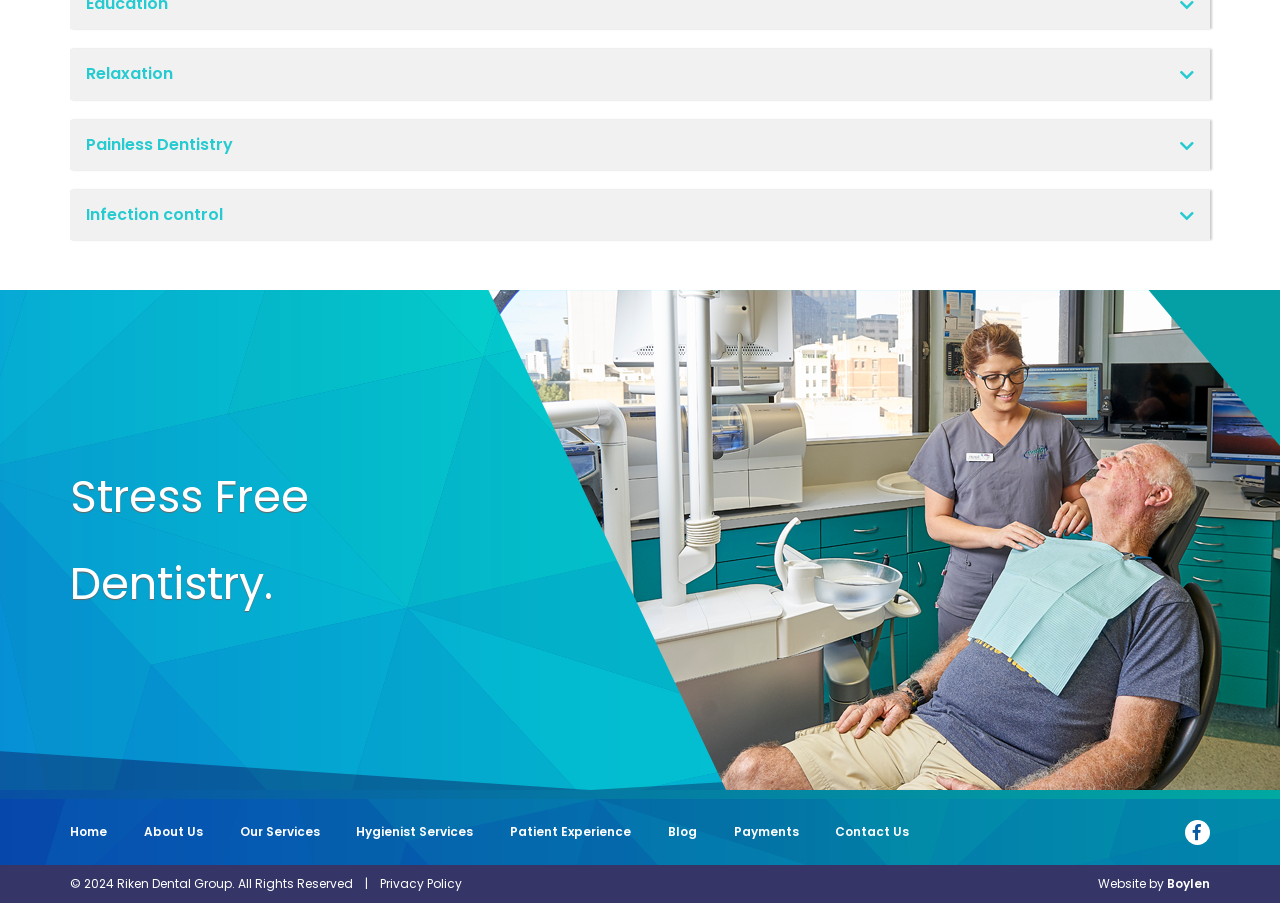Provide the bounding box coordinates for the UI element described in this sentence: "Ripple (XRP)". The coordinates should be four float values between 0 and 1, i.e., [left, top, right, bottom].

None